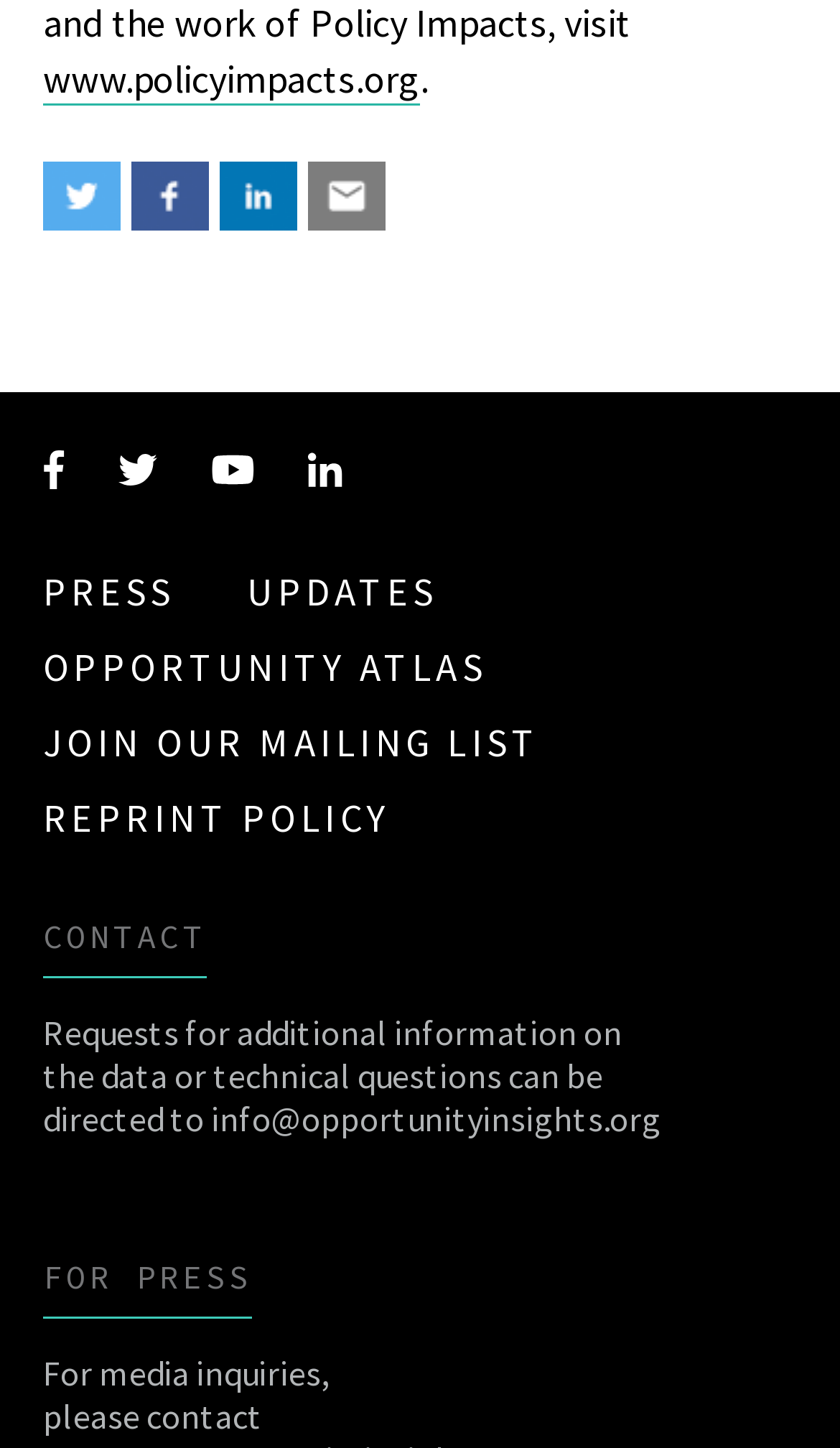How many links are there in the top navigation bar?
Answer the question with a single word or phrase, referring to the image.

5